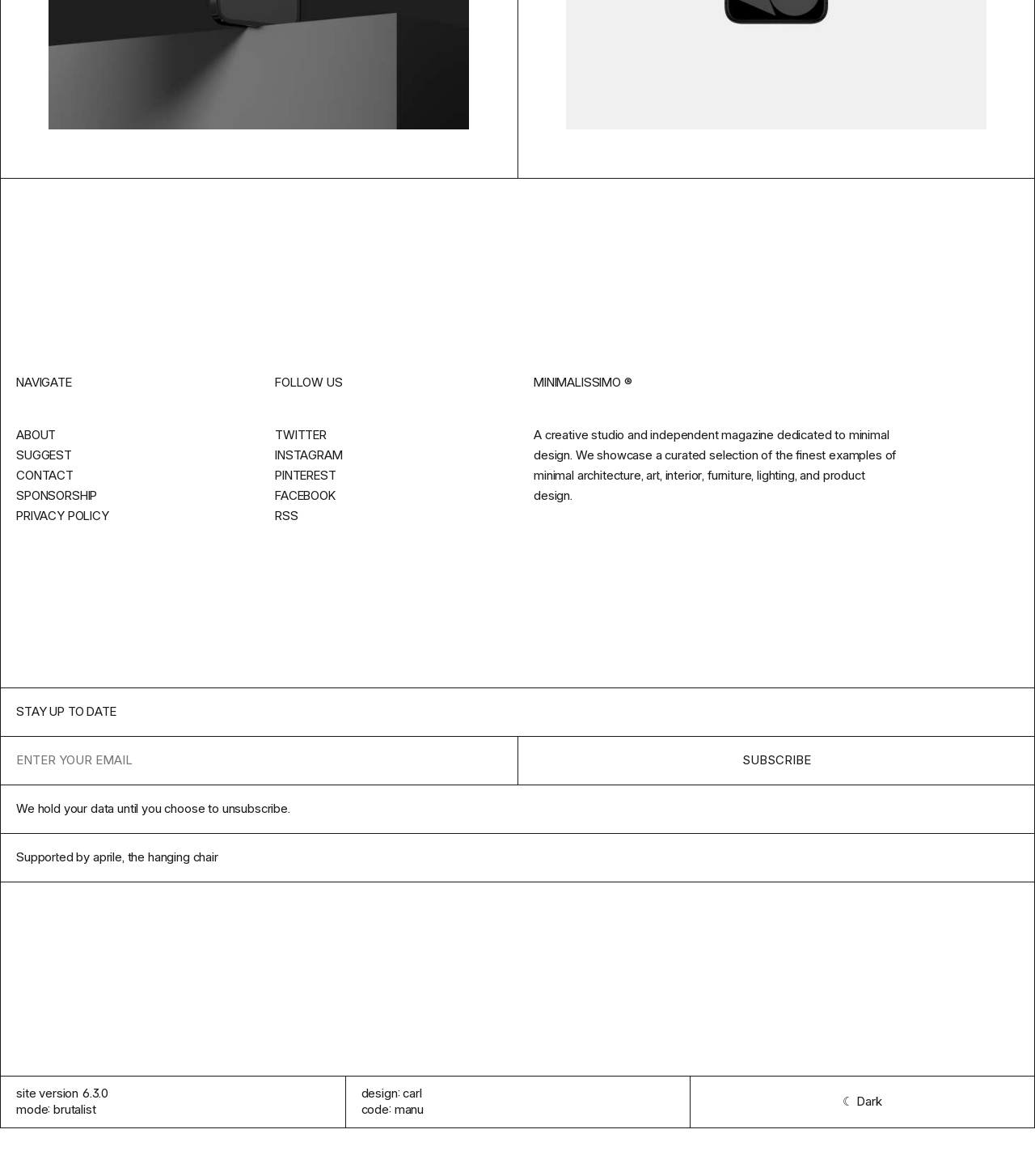Identify the bounding box of the HTML element described here: "Privacy Policy". Provide the coordinates as four float numbers between 0 and 1: [left, top, right, bottom].

[0.016, 0.432, 0.105, 0.445]